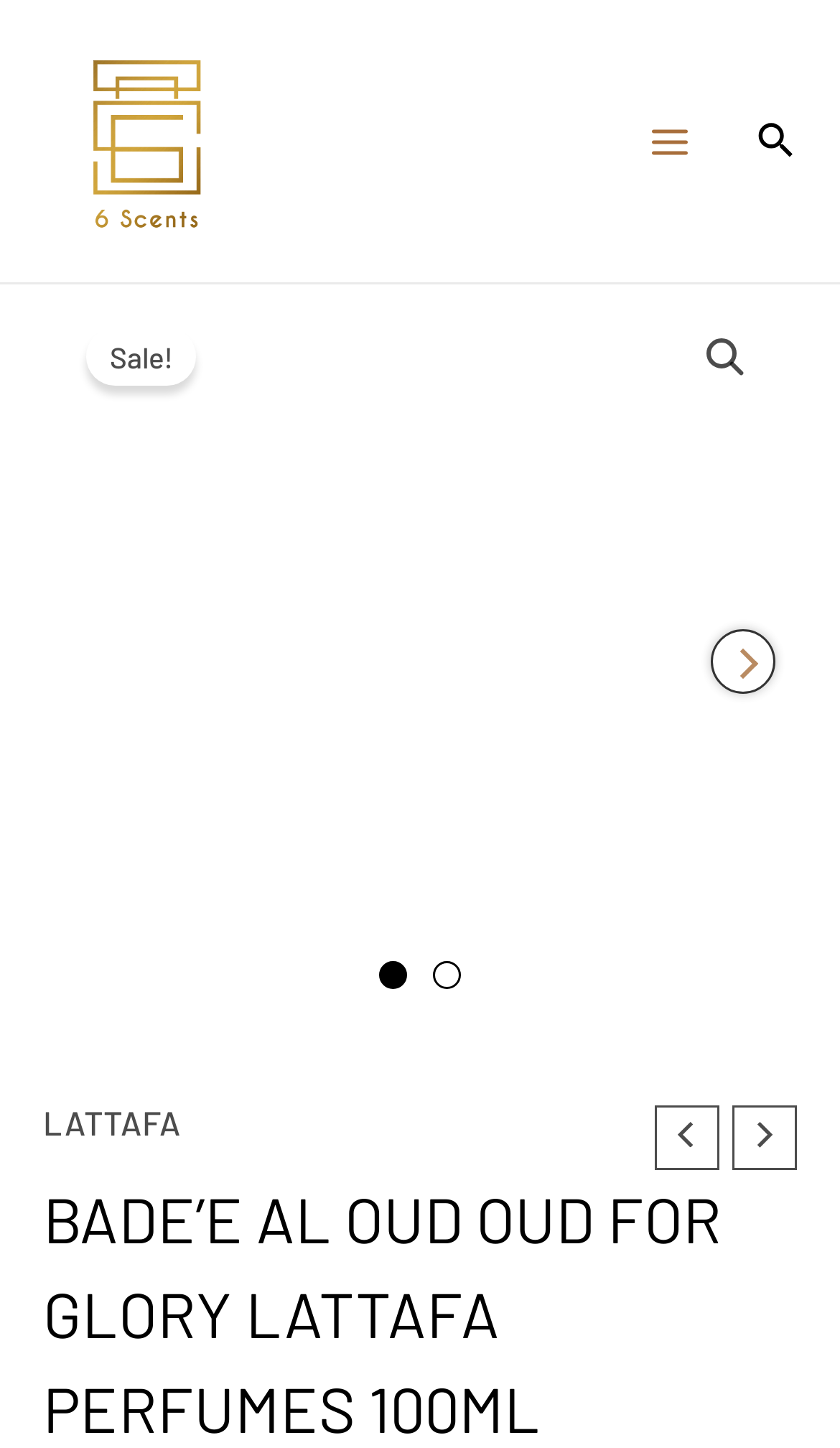Answer in one word or a short phrase: 
What is the text on the top left?

6Scents